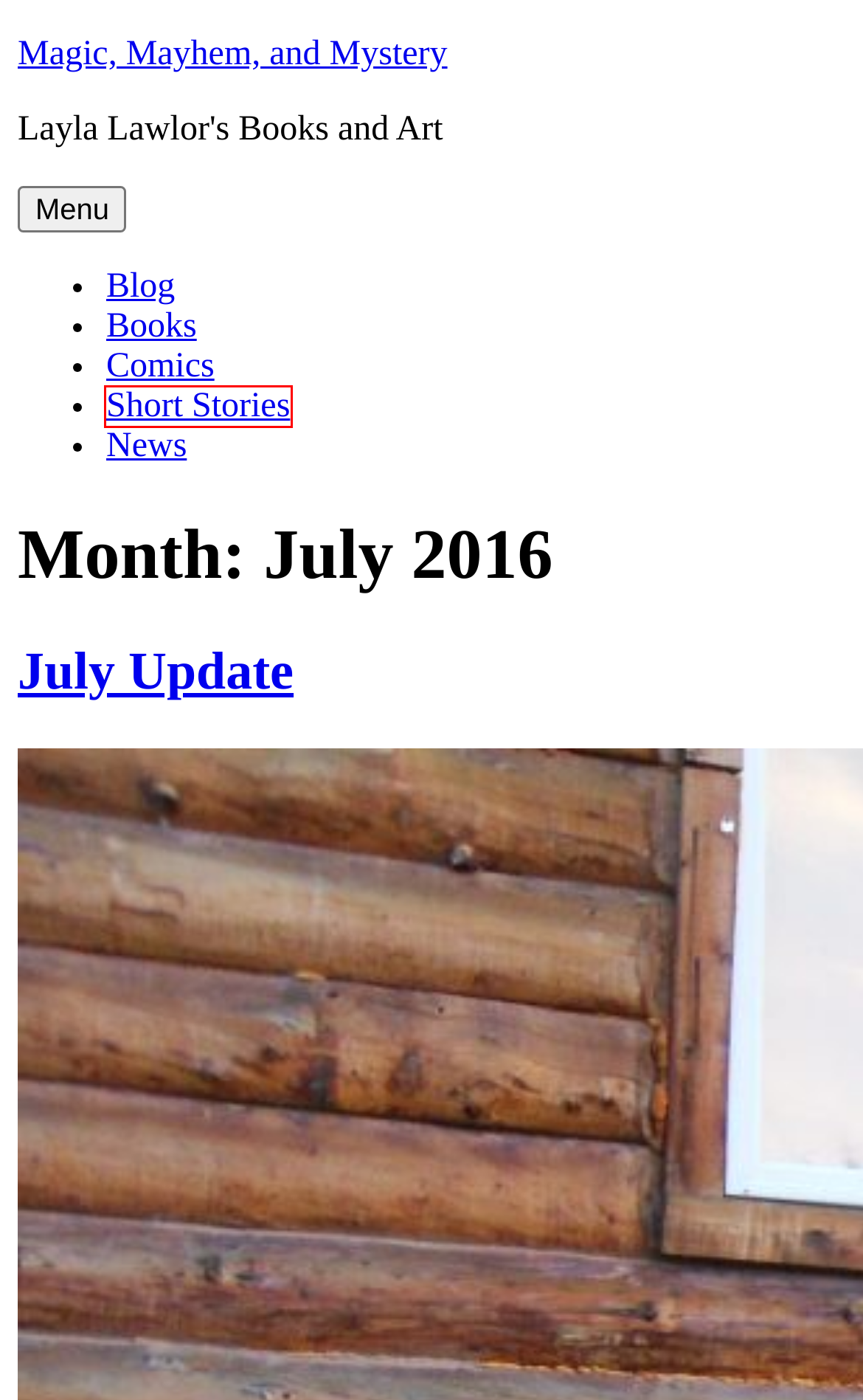Look at the screenshot of a webpage with a red bounding box and select the webpage description that best corresponds to the new page after clicking the element in the red box. Here are the options:
A. July Update – Magic, Mayhem, and Mystery
B. July 2022 – Magic, Mayhem, and Mystery
C. Comics – Magic, Mayhem, and Mystery
D. Magic, Mayhem, and Mystery – Layla Lawlor's Books and Art
E. Mar Delaney – Magic, Mayhem, and Mystery
F. Short Stories – Magic, Mayhem, and Mystery
G. News – Magic, Mayhem, and Mystery
H. Books – Magic, Mayhem, and Mystery

F